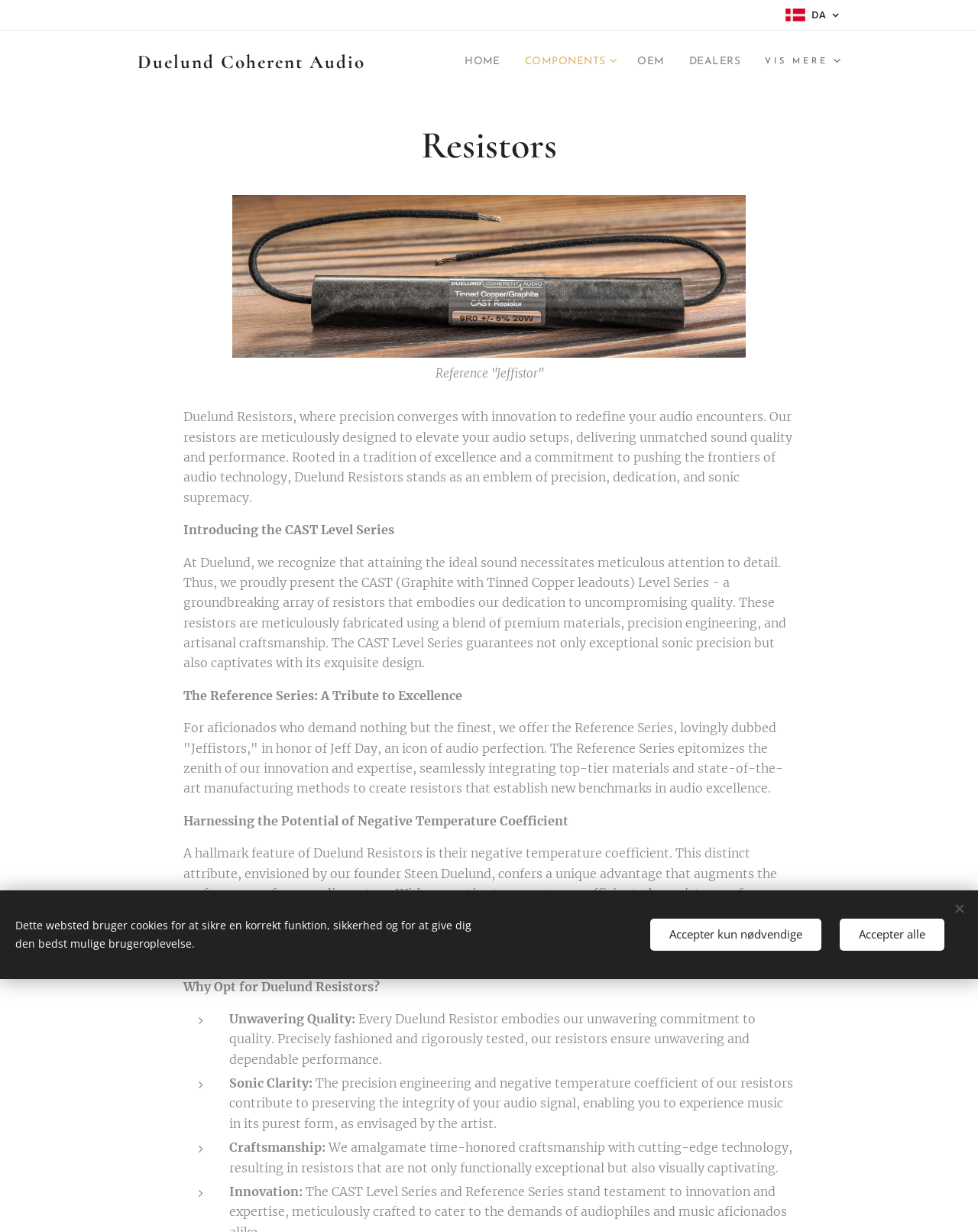What is the benefit of using Duelund Resistors?
Refer to the image and provide a concise answer in one word or phrase.

Unwavering quality